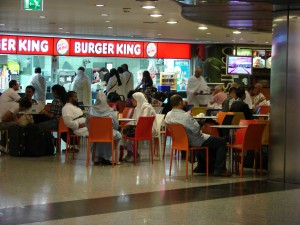Elaborate on the image by describing it in detail.

The image captures a bustling scene in an airport dining area, where travelers gather around tables marked by vibrant orange chairs. In the background, the bright red signage of a Burger King stands out, indicating that this fast-food outlet is a popular choice among airport patrons. The foreground features a diverse group of people seated, some engaged in conversation while others appear to be waiting or resting. Their varied attire suggests a mix of cultures, reflecting the international atmosphere typical of major airports. This snapshot conveys a sense of transit and interaction, as passengers from different backgrounds come together in this shared space.